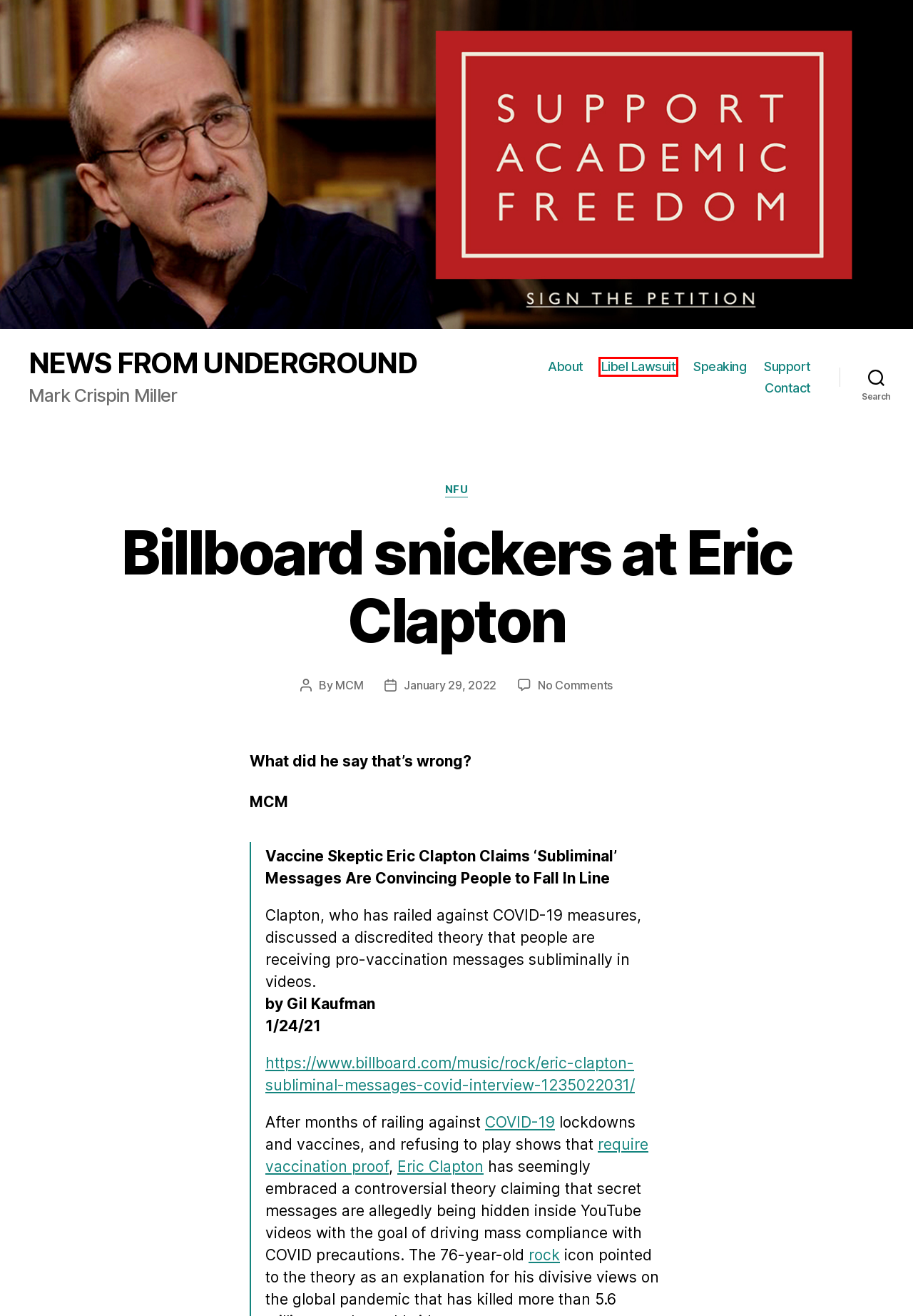You are provided with a screenshot of a webpage where a red rectangle bounding box surrounds an element. Choose the description that best matches the new webpage after clicking the element in the red bounding box. Here are the choices:
A. Speaking – NEWS FROM UNDERGROUND
B. Support – NEWS FROM UNDERGROUND
C. NEWS FROM UNDERGROUND – Mark Crispin Miller
D. About – NEWS FROM UNDERGROUND
E. Libel Lawsuit – NEWS FROM UNDERGROUND
F. Contact – NEWS FROM UNDERGROUND
G. MCM – NEWS FROM UNDERGROUND
H. NFU – NEWS FROM UNDERGROUND

E